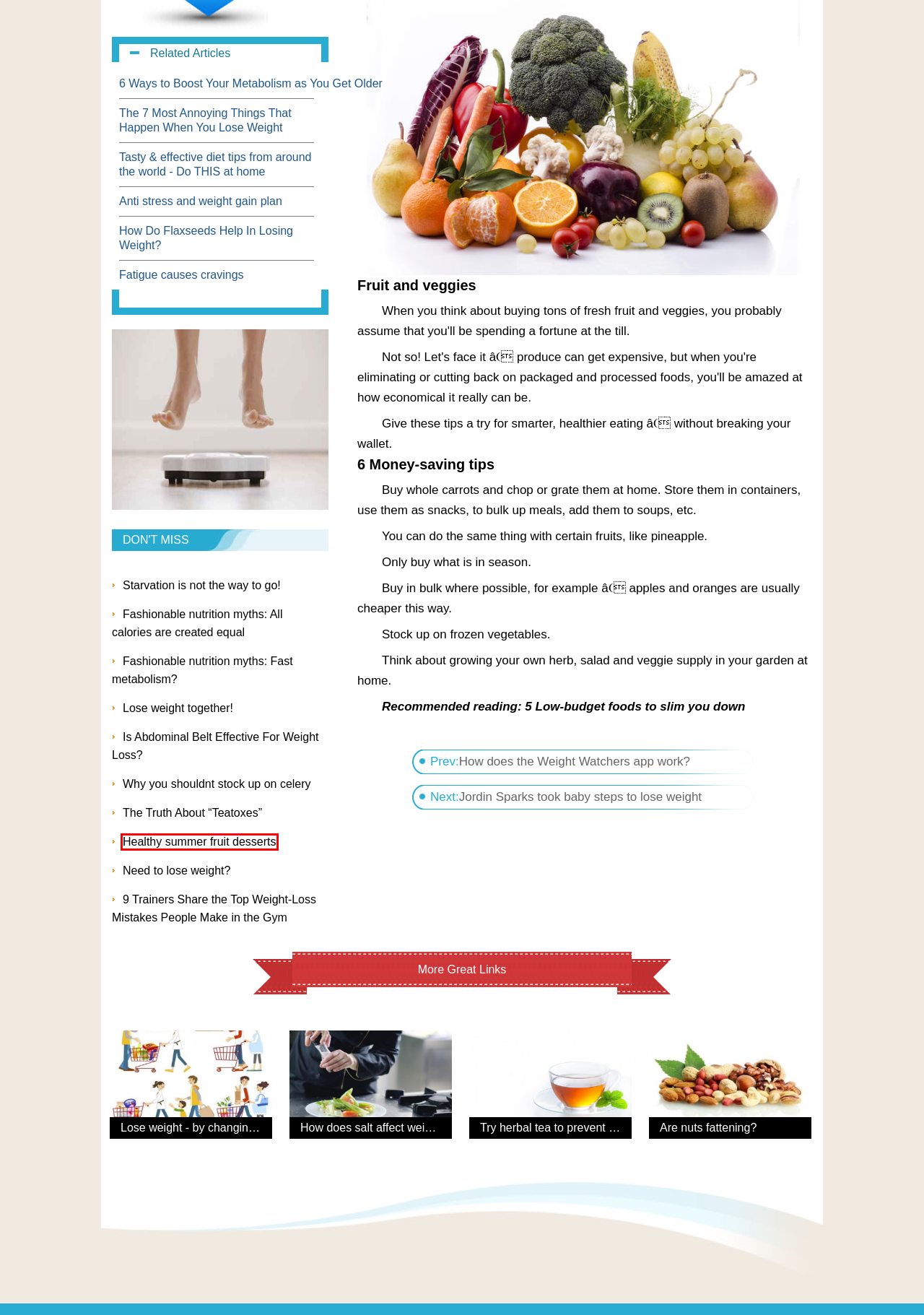Examine the screenshot of a webpage featuring a red bounding box and identify the best matching webpage description for the new page that results from clicking the element within the box. Here are the options:
A. Need to lose weight?_Women Lose Weight
B. Fashionable nutrition myths: All calories are created equal_Women Lose Weight
C. Is Abdominal Belt Effective For Weight Loss?_Women Lose Weight
D. Are nuts fattening?_Women Lose Weight
E. Starvation is not the way to go!_Women Lose Weight
F. Healthy summer fruit desserts_Women Lose Weight
G. Tasty & effective diet tips from around the world - Do THIS at home_Women Lose Weight
H. The Truth About “Teatoxes”  _Women Lose Weight

F